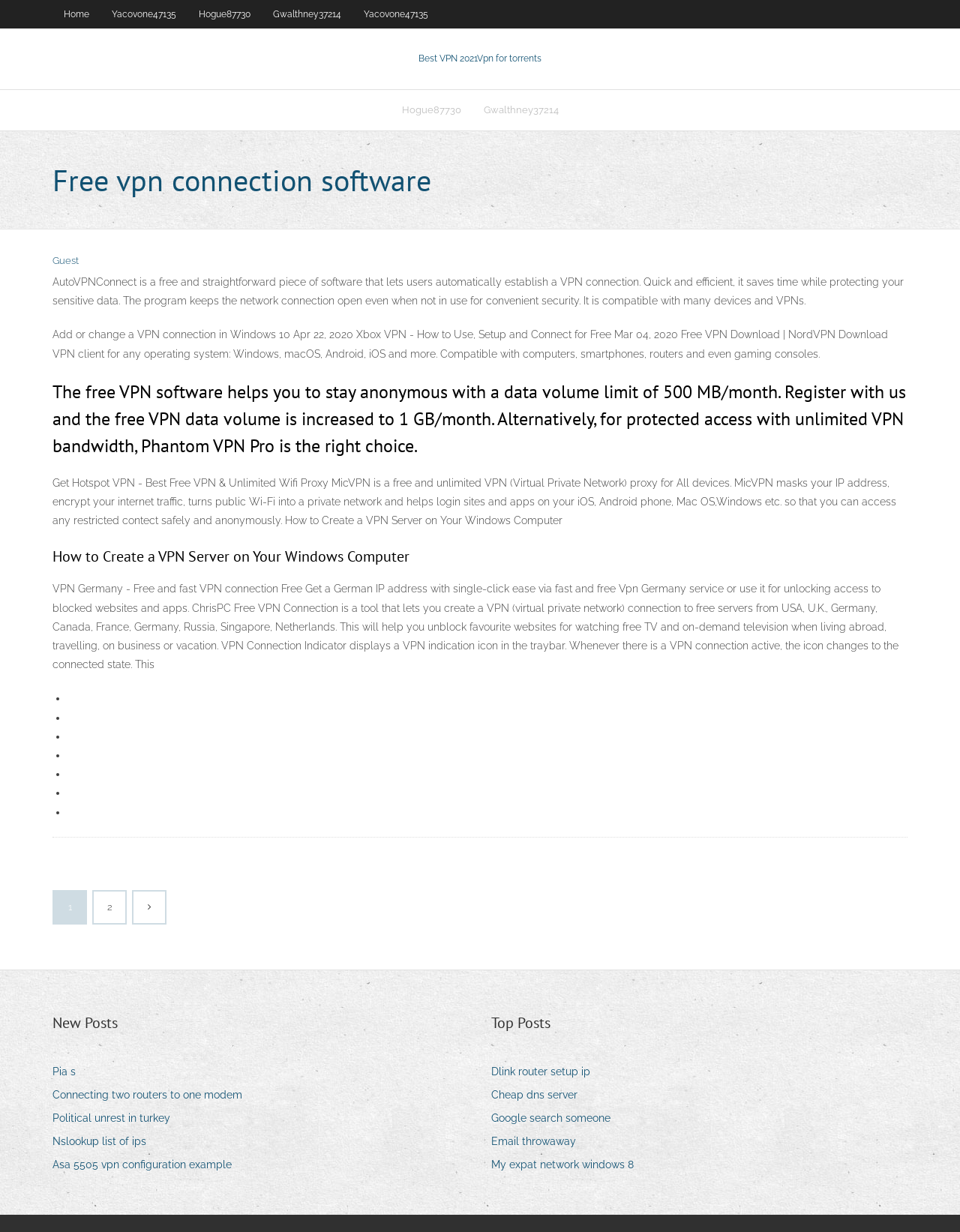Please find and report the bounding box coordinates of the element to click in order to perform the following action: "Read about 'Best VPN 2021'". The coordinates should be expressed as four float numbers between 0 and 1, in the format [left, top, right, bottom].

[0.436, 0.043, 0.564, 0.051]